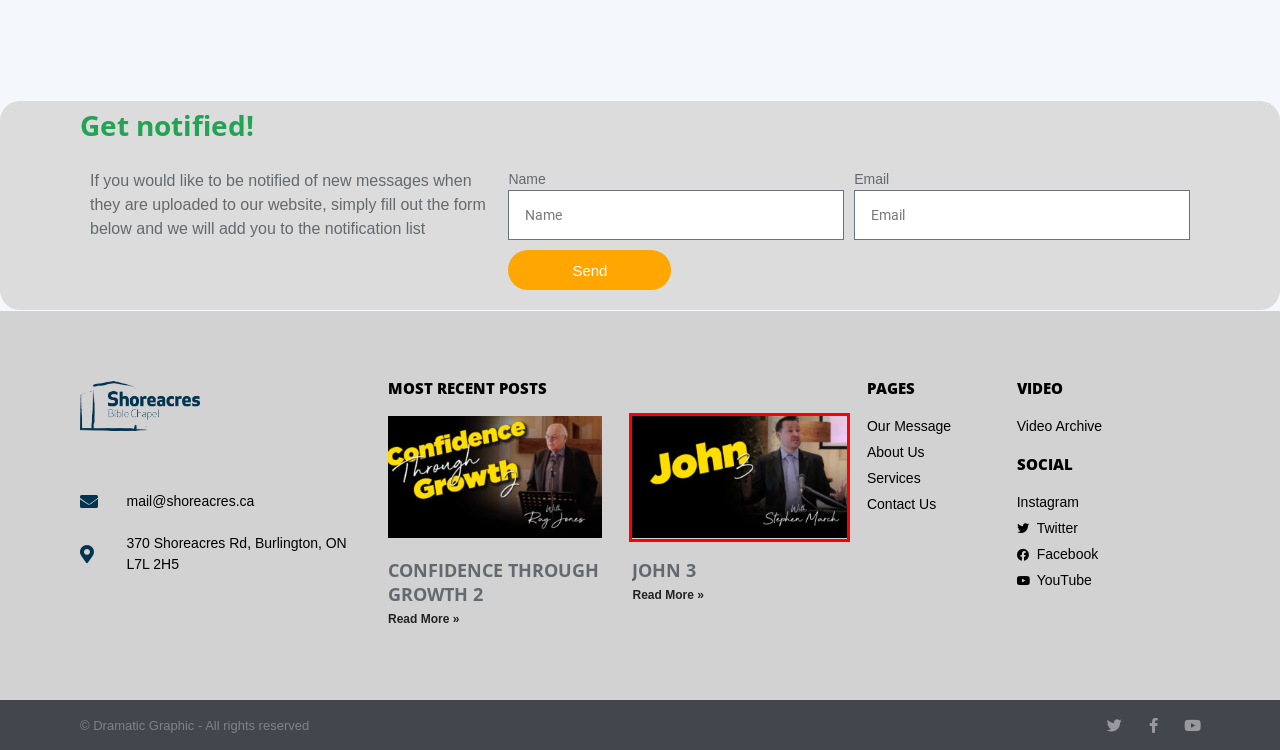You have a screenshot showing a webpage with a red bounding box highlighting an element. Choose the webpage description that best fits the new webpage after clicking the highlighted element. The descriptions are:
A. About Us - Shoreacres Bible Chapel
B. Video Library - Shoreacres Bible Chapel
C. John 3 - Shoreacres Bible Chapel
D. Contact Us - old - Shoreacres Bible Chapel
E. Contact Us - Shoreacres Bible Chapel
F. Home - Shoreacres Bible Chapel
G. Confidence Through Growth 2 - Shoreacres Bible Chapel
H. Home - Dramatic Graphic Art & Design

C